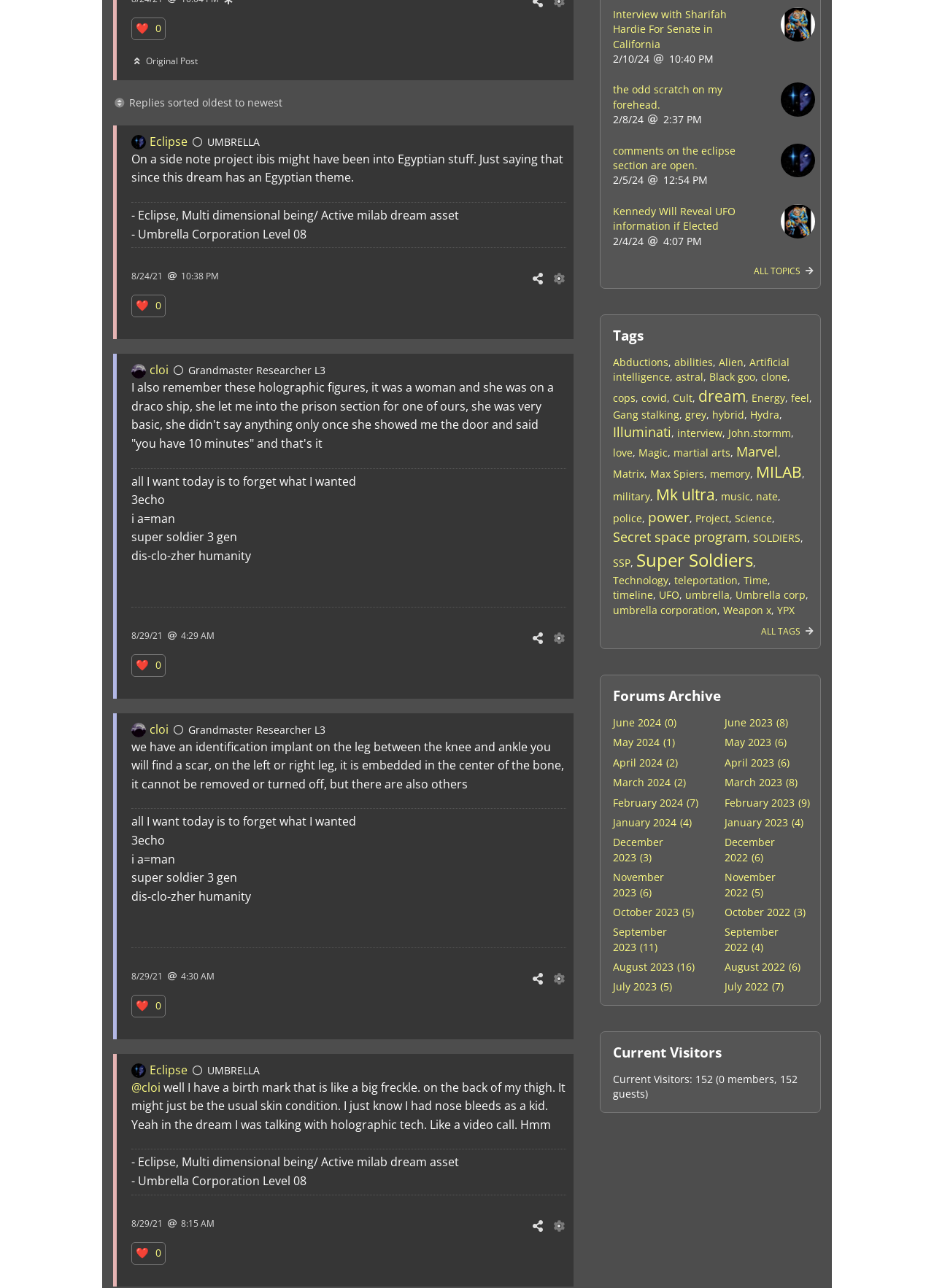Pinpoint the bounding box coordinates of the element that must be clicked to accomplish the following instruction: "Manage the post from 'cloi'". The coordinates should be in the format of four float numbers between 0 and 1, i.e., [left, top, right, bottom].

[0.59, 0.489, 0.606, 0.502]